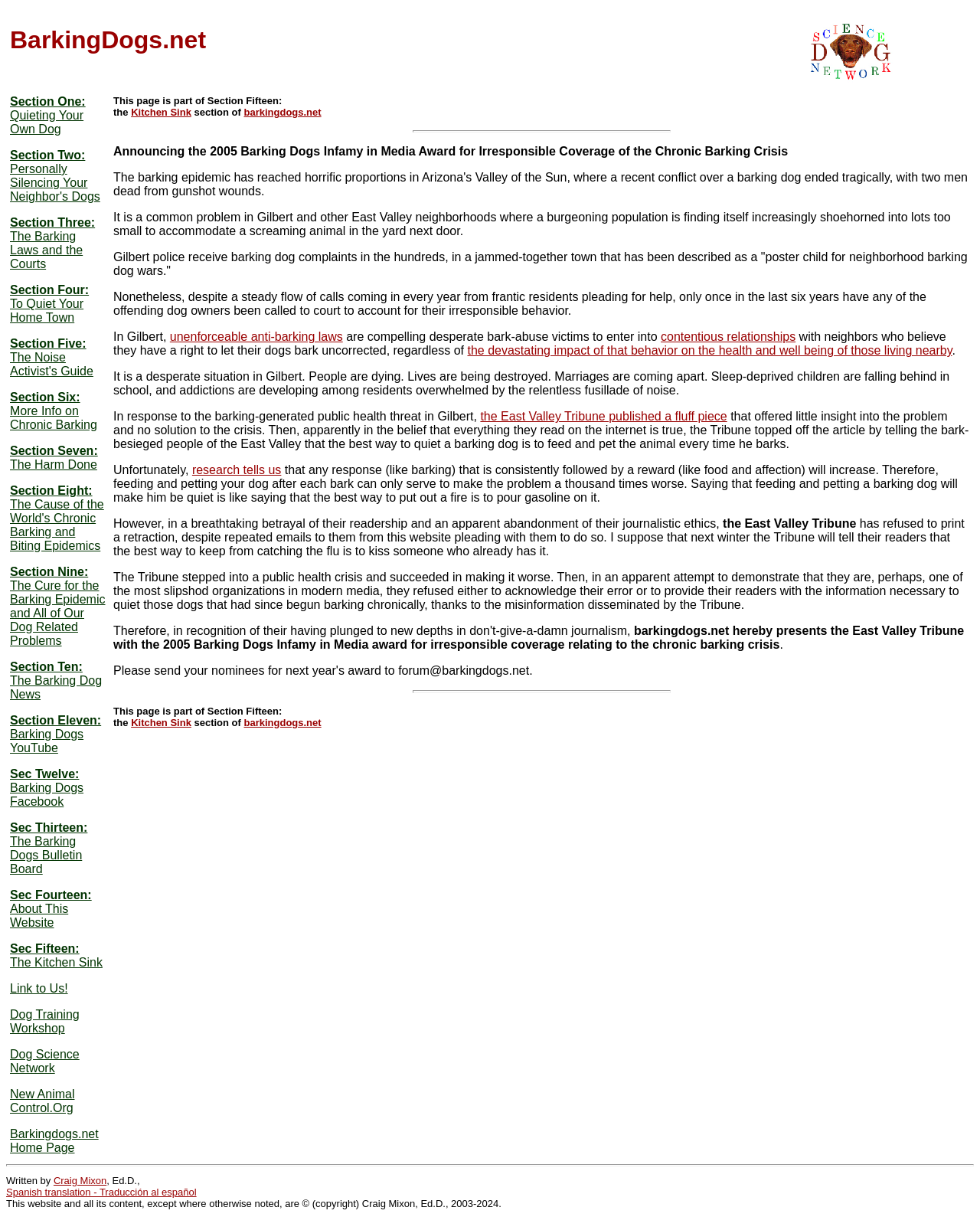Respond with a single word or phrase to the following question: What is the consequence of feeding and petting a barking dog?

make the problem worse